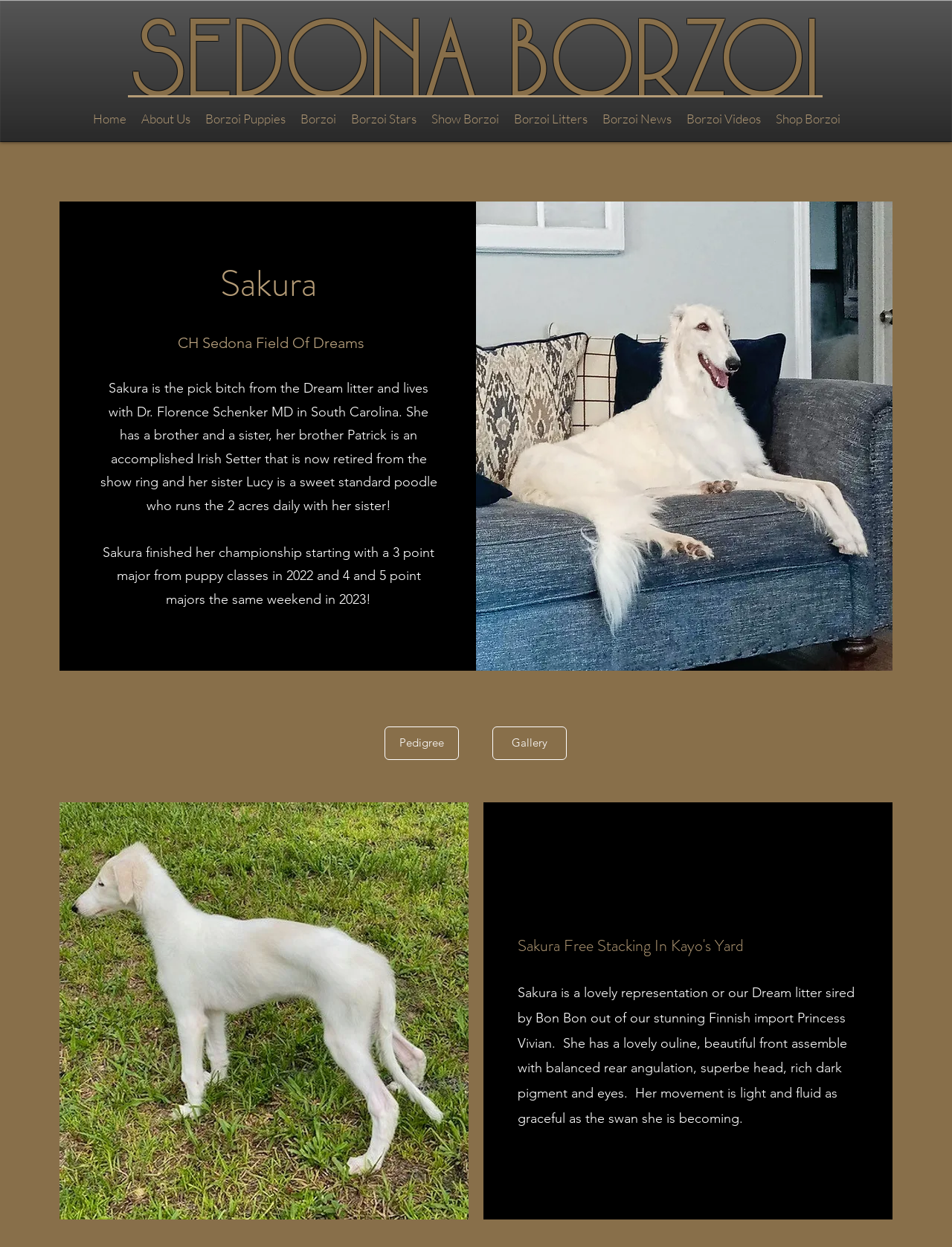Locate the coordinates of the bounding box for the clickable region that fulfills this instruction: "Learn about 'Borzoi Stars'".

[0.361, 0.086, 0.445, 0.104]